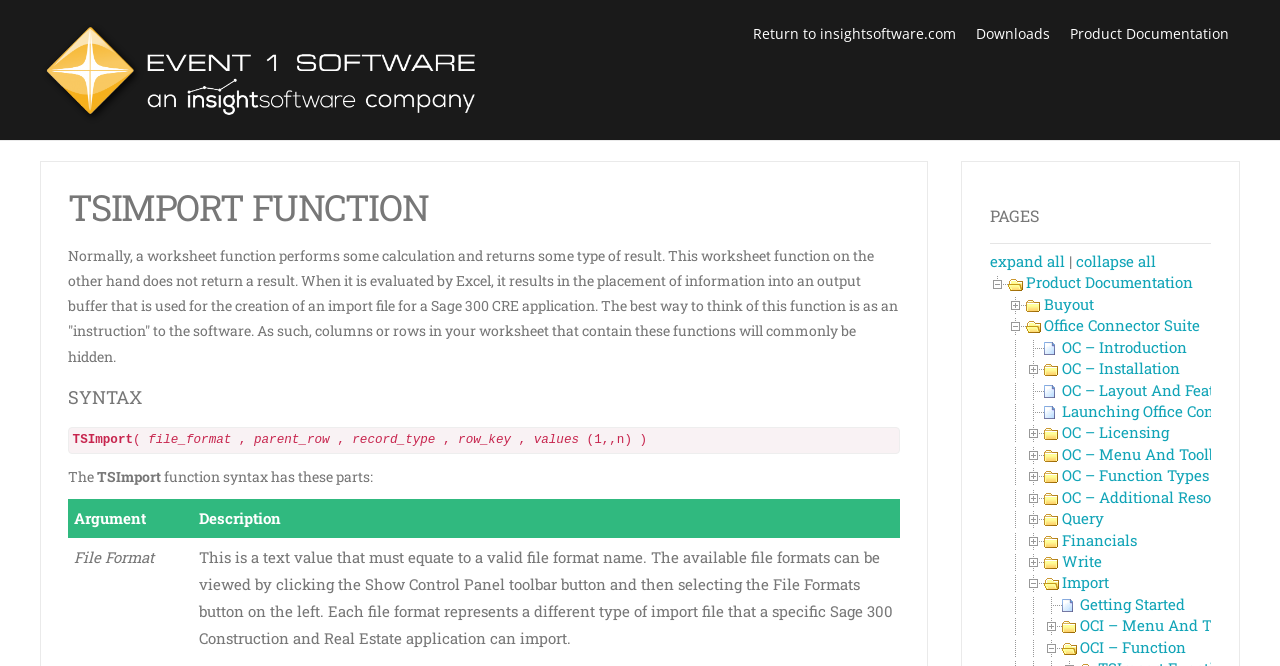Find the bounding box coordinates of the element I should click to carry out the following instruction: "Click the 'OC – Introduction' link".

[0.83, 0.506, 0.928, 0.536]